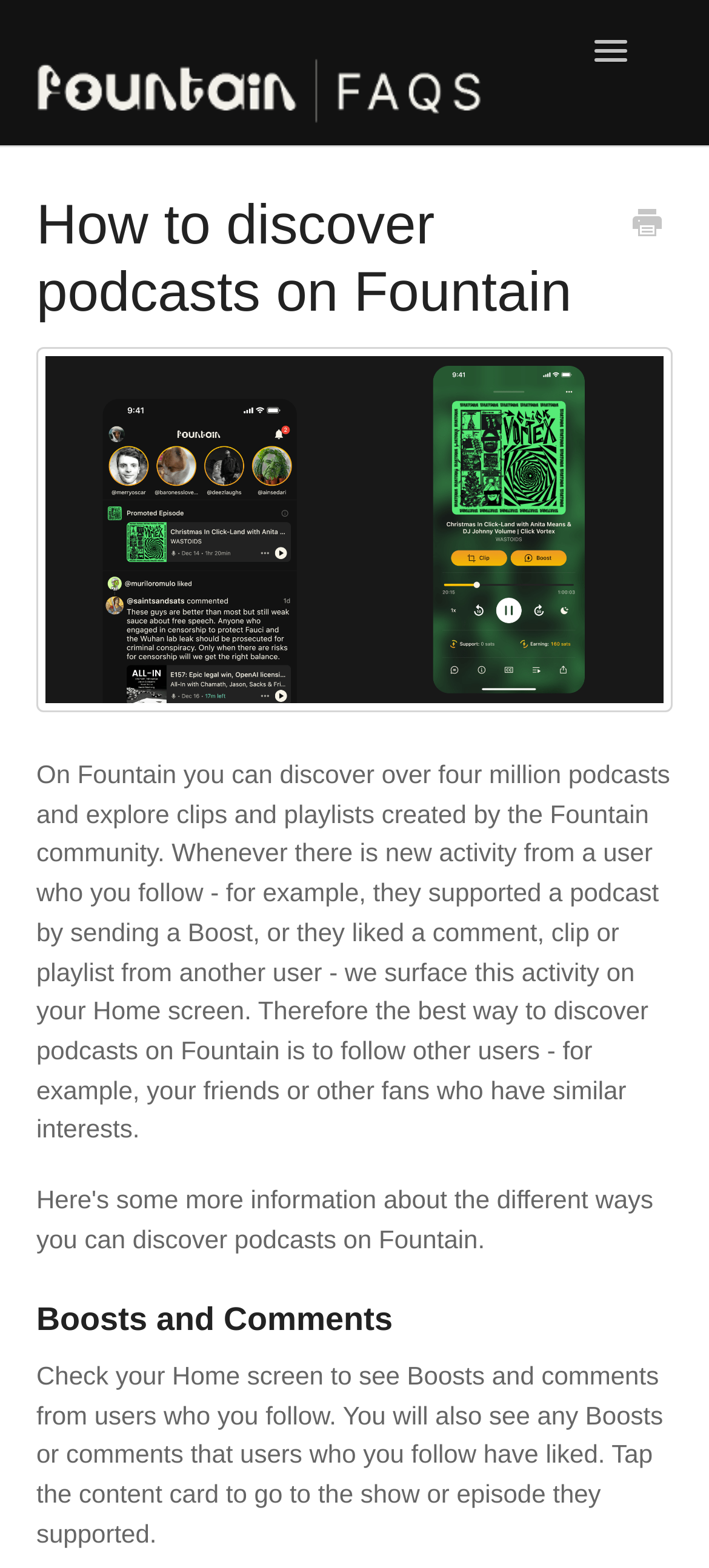Provide a comprehensive caption for the webpage.

The webpage is a FAQ page about discovering podcasts on Fountain, a platform with over four million podcasts. At the top left, there is a link to "Fountain ∙ FAQs" accompanied by an image, and a "Toggle Navigation" button is located at the top right. Below the link, there is a heading that reads "How to discover podcasts on Fountain". 

To the right of the heading, there is a "Print this Article" link. Below the heading, there is a large image that takes up most of the width of the page. Underneath the image, there is a block of text that explains how to discover podcasts on Fountain, including following other users and seeing their activity on the Home screen.

Further down, there is a heading titled "Boosts and Comments", followed by a paragraph of text that instructs users to check their Home screen for Boosts and comments from users they follow, and to tap on the content card to go to the show or episode they supported.